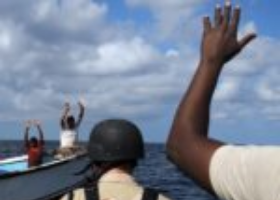What is the concern highlighted in the region?
Give a detailed and exhaustive answer to the question.

The image highlights the ongoing concern regarding maritime security, particularly in regions like the Gulf of Guinea and surrounding waters, where piracy and armed robbery incidents have been reported, emphasizing the need for vigilance and effective response.